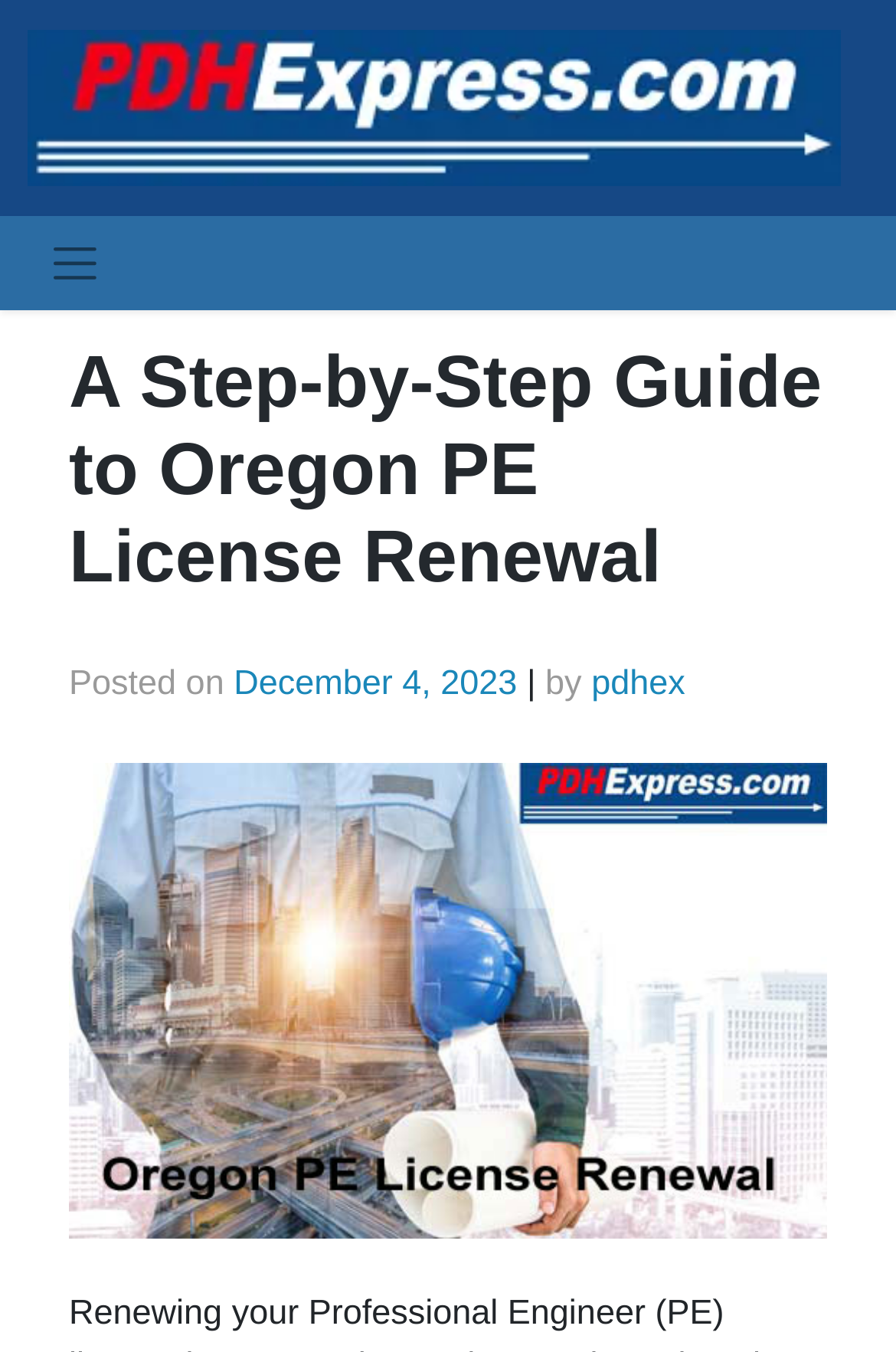Give a concise answer of one word or phrase to the question: 
What type of courses are mentioned?

PDH Courses